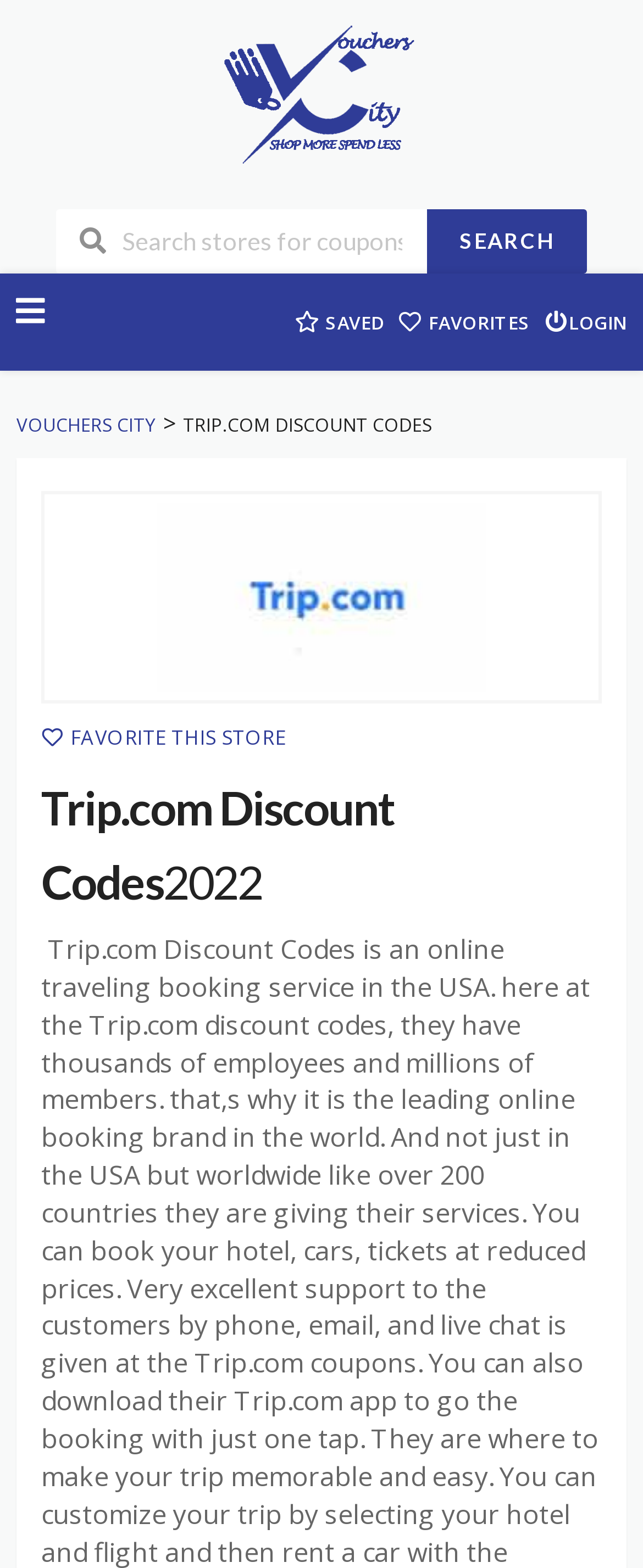Please find the bounding box coordinates of the clickable region needed to complete the following instruction: "Shop Trip.com Discount Codes". The bounding box coordinates must consist of four float numbers between 0 and 1, i.e., [left, top, right, bottom].

[0.064, 0.313, 0.936, 0.449]